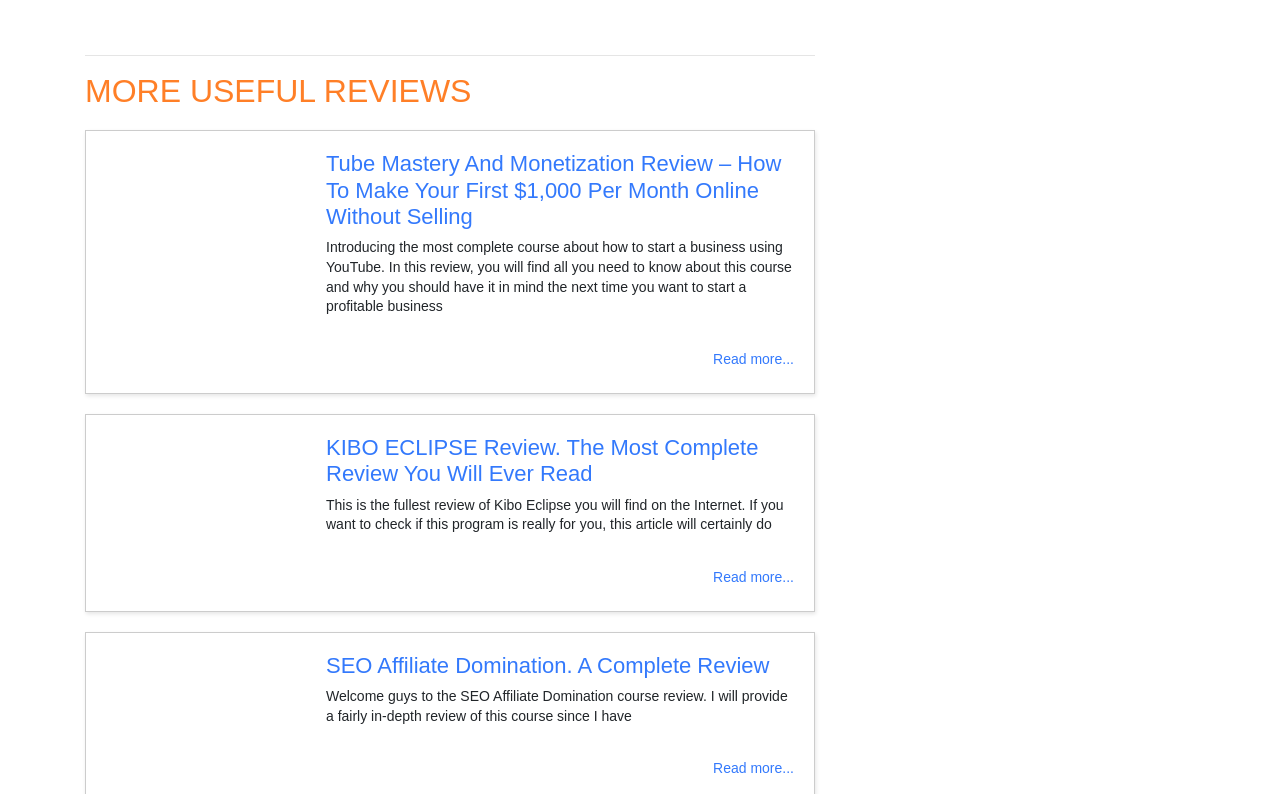Identify the bounding box for the UI element described as: "Affiliate Marketing Vs Affiliate Networking". The coordinates should be four float numbers between 0 and 1, i.e., [left, top, right, bottom].

[0.296, 0.005, 0.523, 0.026]